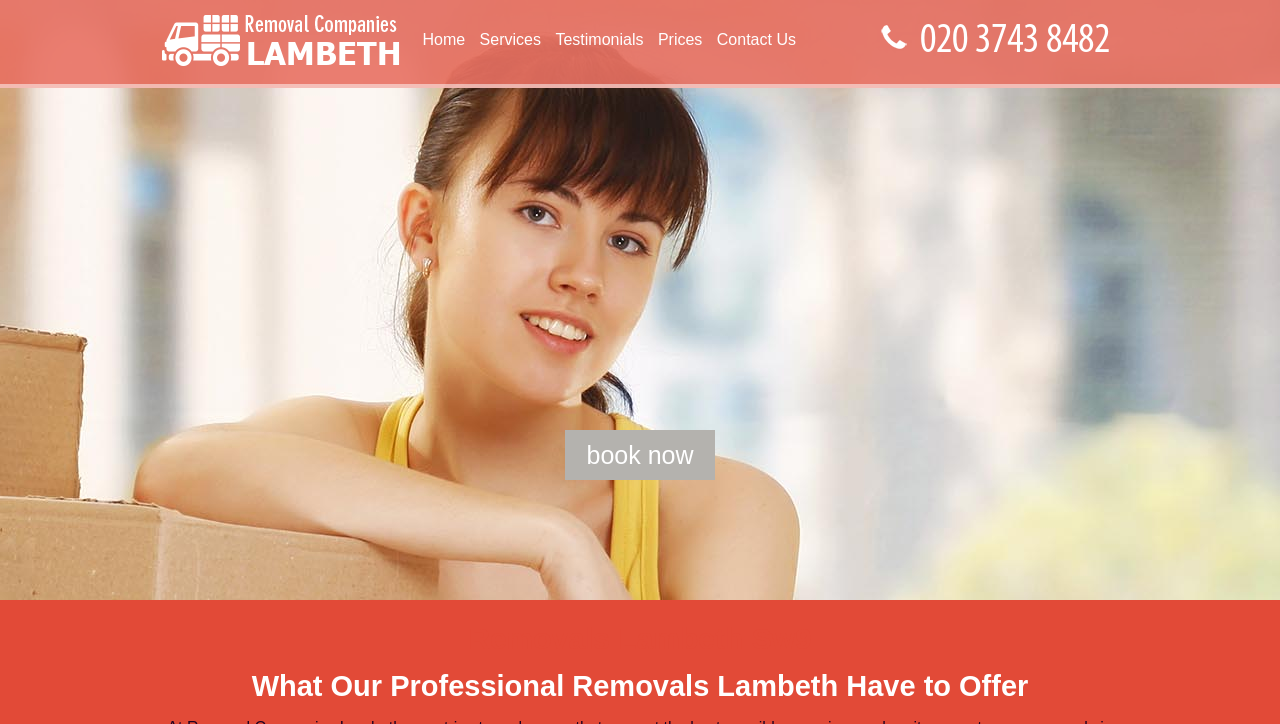How many navigation links are there at the top?
Use the image to give a comprehensive and detailed response to the question.

I can see that there are five links at the top of the webpage, namely 'Home', 'Services', 'Testimonials', 'Prices', and 'Contact Us', which are likely navigation links.